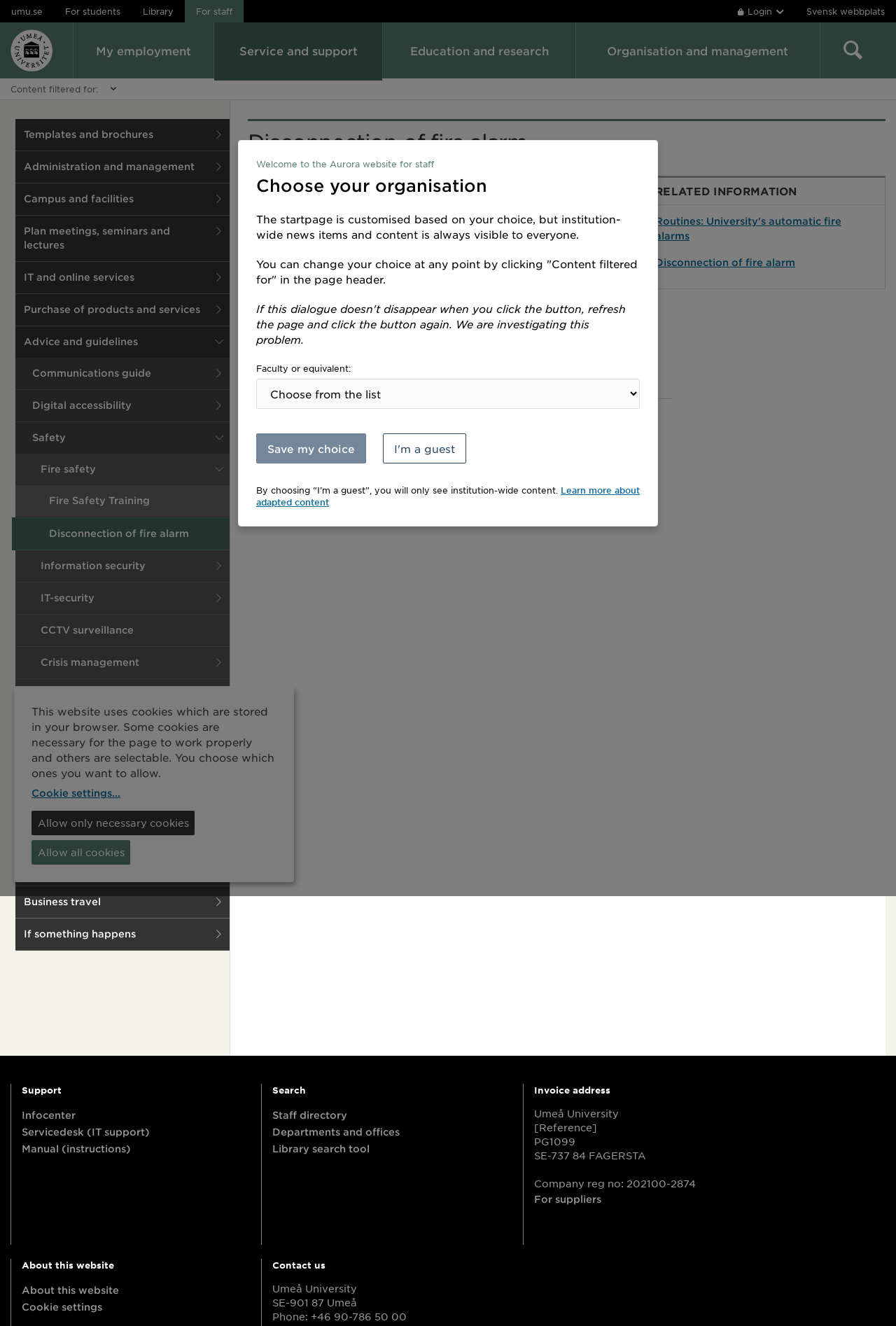Please identify the bounding box coordinates of the region to click in order to complete the given instruction: "Learn more about adapted content". The coordinates should be four float numbers between 0 and 1, i.e., [left, top, right, bottom].

[0.286, 0.365, 0.714, 0.383]